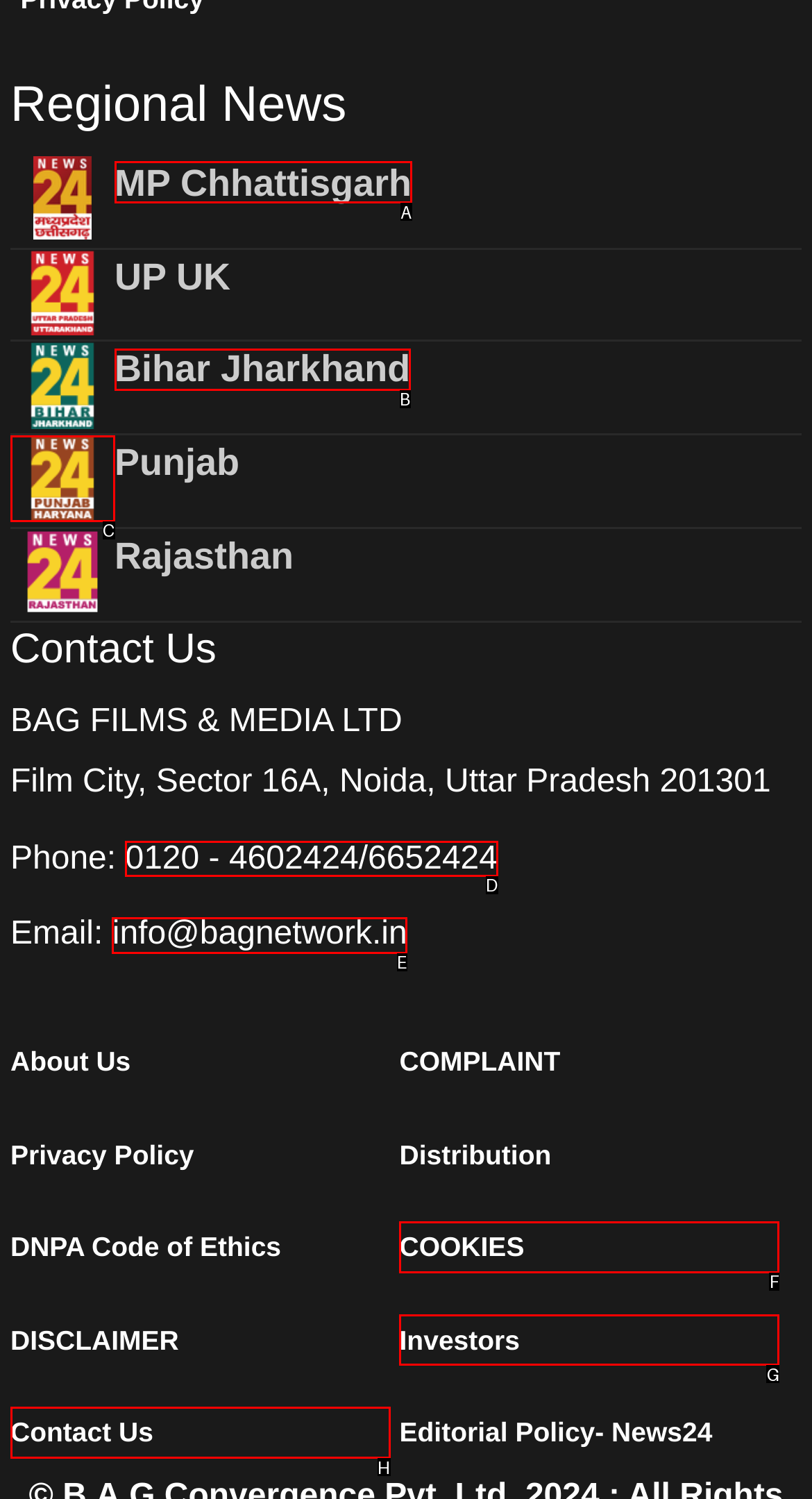Which option should you click on to fulfill this task: Email to info@bagnetwork.in? Answer with the letter of the correct choice.

E